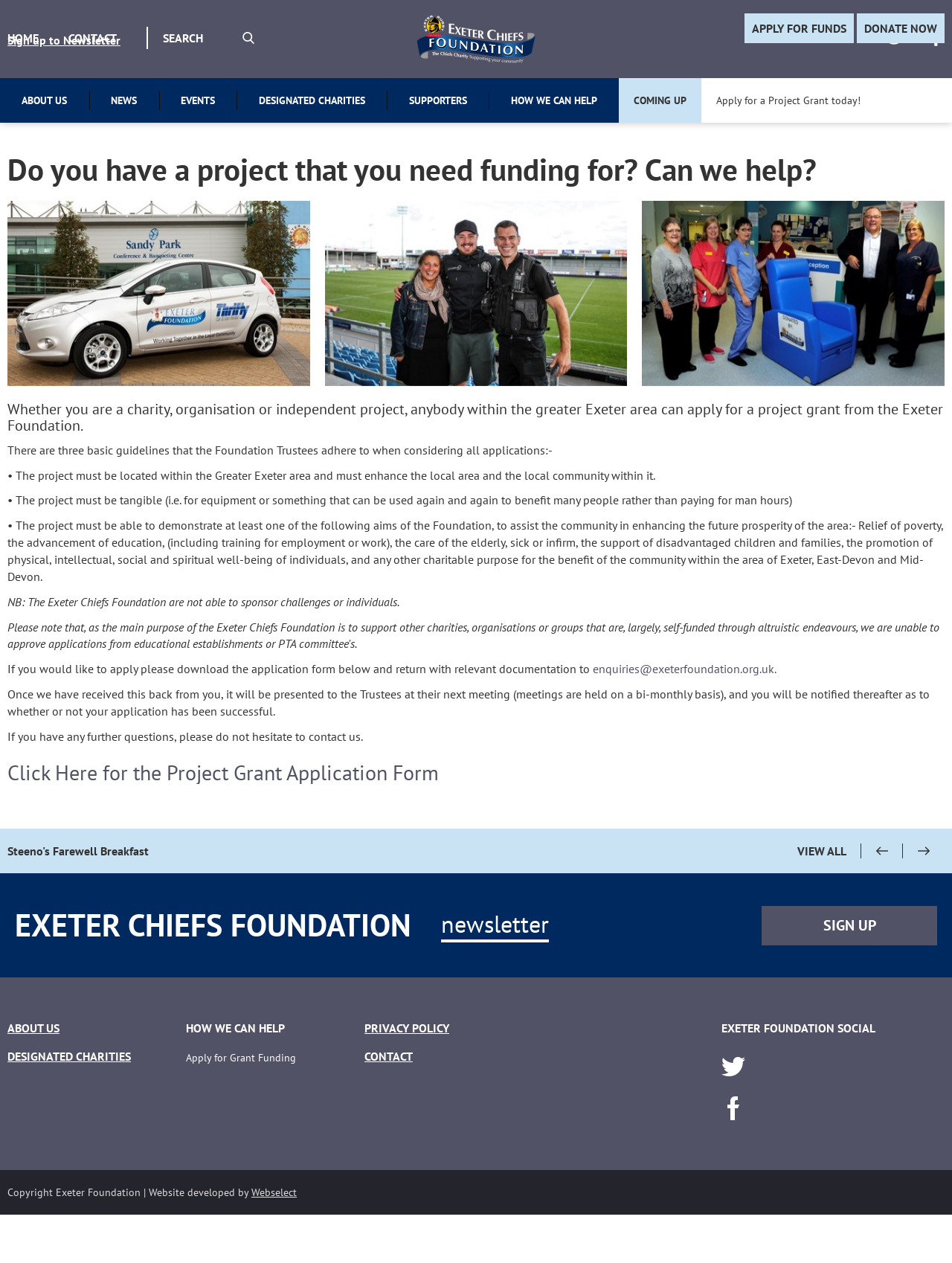Based on the image, please elaborate on the answer to the following question:
What is the name of the charity that cannot sponsor challenges or individuals?

According to the webpage, the Exeter Chiefs Foundation is not able to sponsor challenges or individuals, as stated in the section describing the guidelines for applying for a project grant.